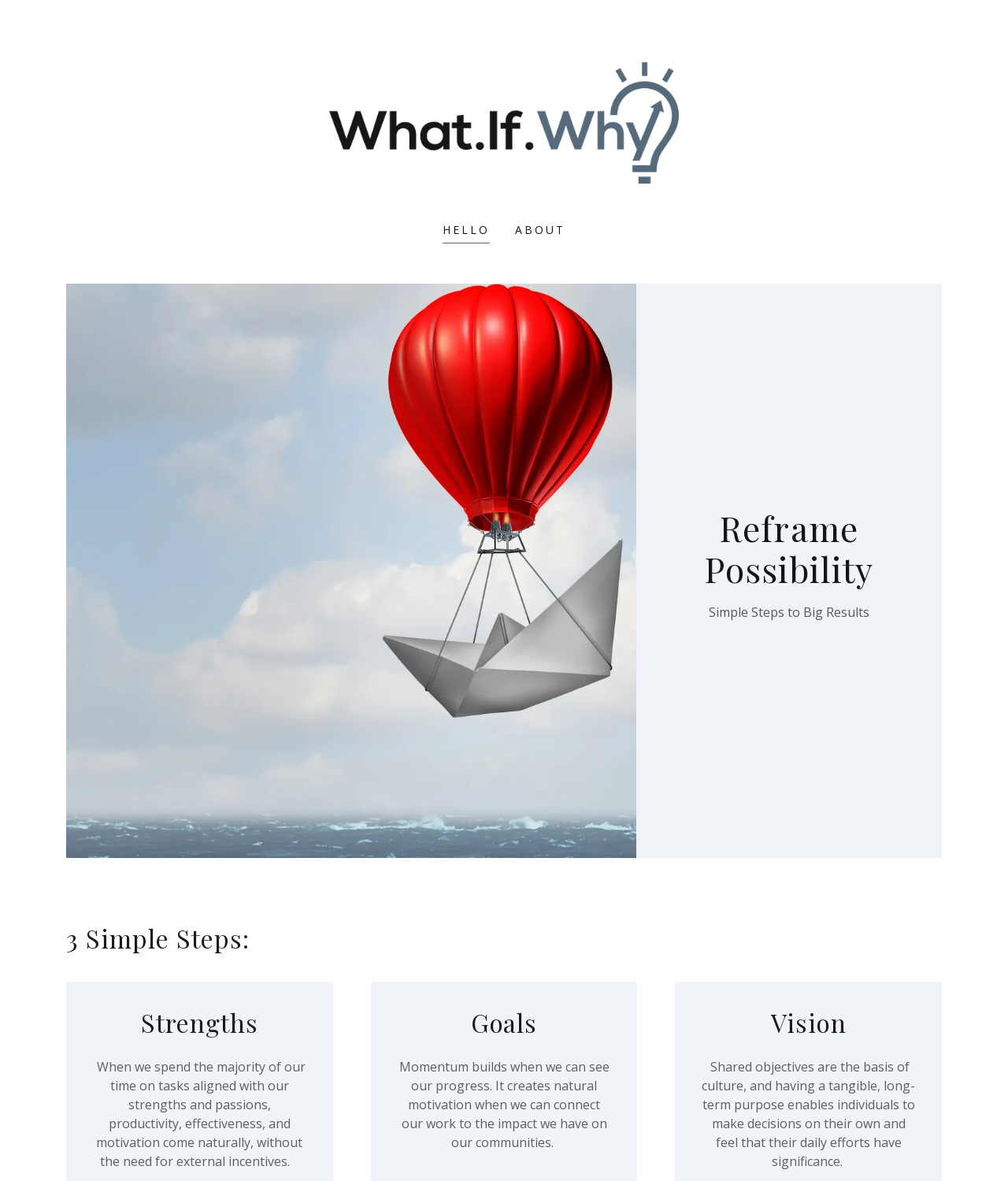Explain the webpage in detail, including its primary components.

This webpage is about high performance team coaching, with a focus on converting under-performing teams into highly motivated and achievement-oriented teams. 

At the top of the page, there is a logo of "What.If.Why" accompanied by a link to the same name. To the right of the logo, there are three navigation links: "HELLO", "ABOUT", and others. 

Below the navigation links, there is a large image that spans most of the width of the page. 

On the right side of the page, there is a heading "Reframe Possibility" followed by a subheading "Simple Steps to Big Results". 

Further down, there are three sections labeled "3 Simple Steps:", "Strengths", "Goals", and "Vision". Each section has a brief description in a paragraph format. The "Strengths" section explains how productivity and motivation come naturally when tasks are aligned with strengths and passions. The "Goals" section discusses how momentum builds when progress is visible, creating natural motivation. The "Vision" section highlights the importance of shared objectives in enabling individuals to make decisions and feel significance in their daily efforts.